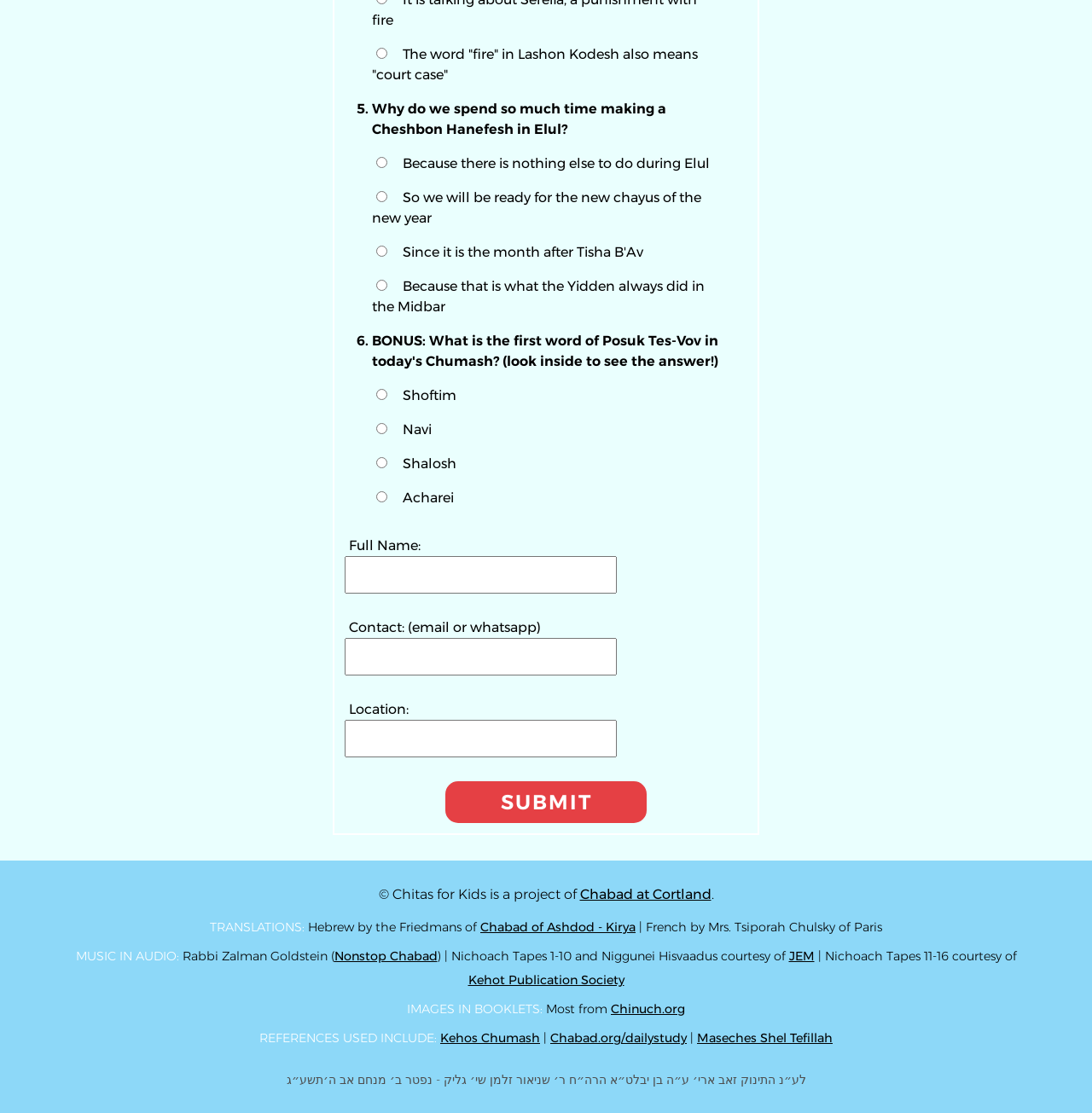Pinpoint the bounding box coordinates of the clickable area needed to execute the instruction: "Click the SUBMIT button". The coordinates should be specified as four float numbers between 0 and 1, i.e., [left, top, right, bottom].

[0.408, 0.702, 0.592, 0.739]